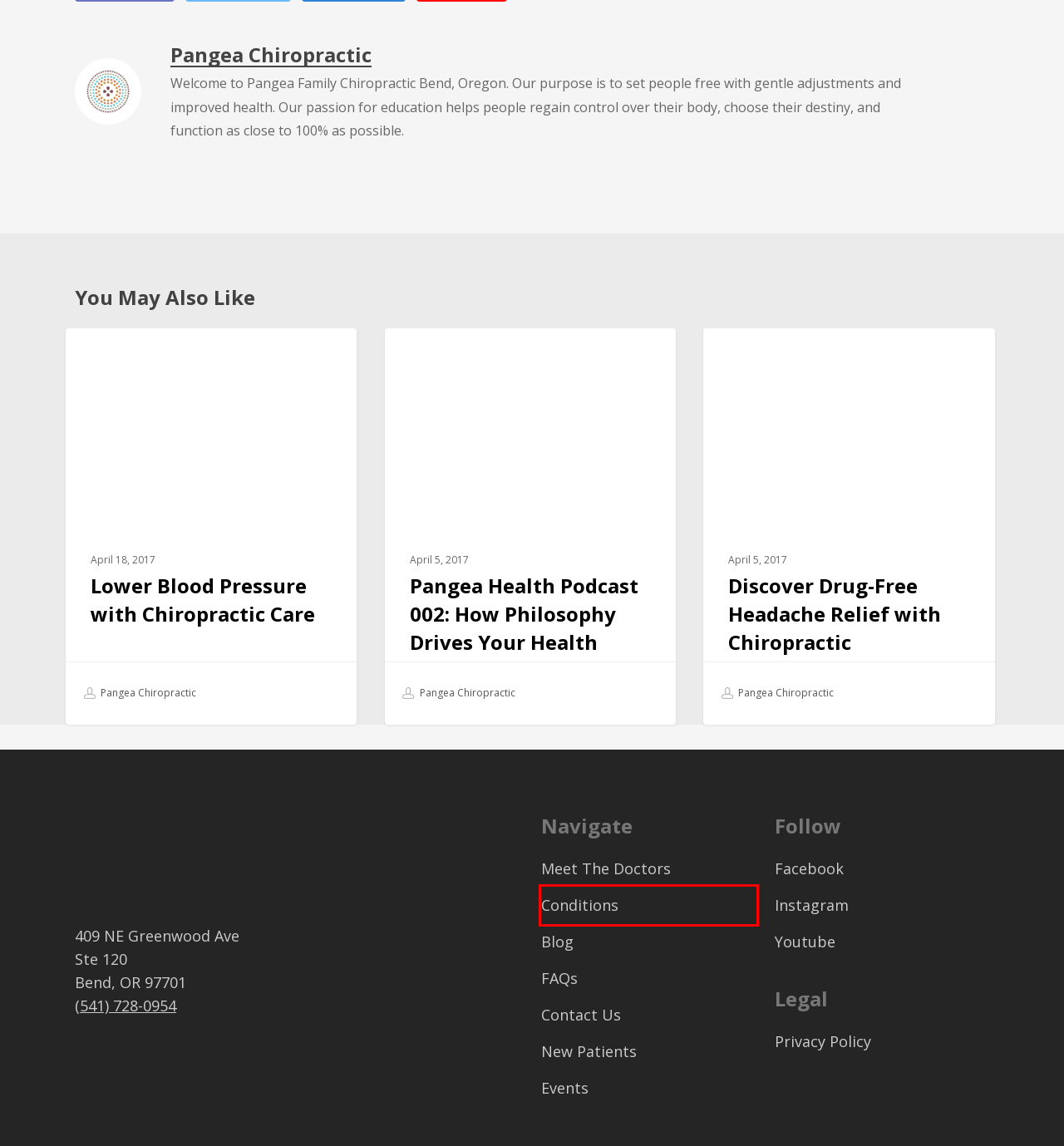A screenshot of a webpage is given, featuring a red bounding box around a UI element. Please choose the webpage description that best aligns with the new webpage after clicking the element in the bounding box. These are the descriptions:
A. Discover Drug-Free Headache Relief with Chiropractic - Pangea Chiropractic
B. New Patients - Pangea Chiropractic
C. Conditions - Pangea Chiropractic
D. Privacy Policy - Pangea Chiropractic
E. FAQs - Pangea Chiropractic
F. Lower Blood Pressure with Chiropractic Care - Pangea Chiropractic
G. Pangea Health Podcast 002: How Philosophy Drives Your Health - Pangea Chiropractic
H. Meet The Doctors - Pangea Chiropractic

C